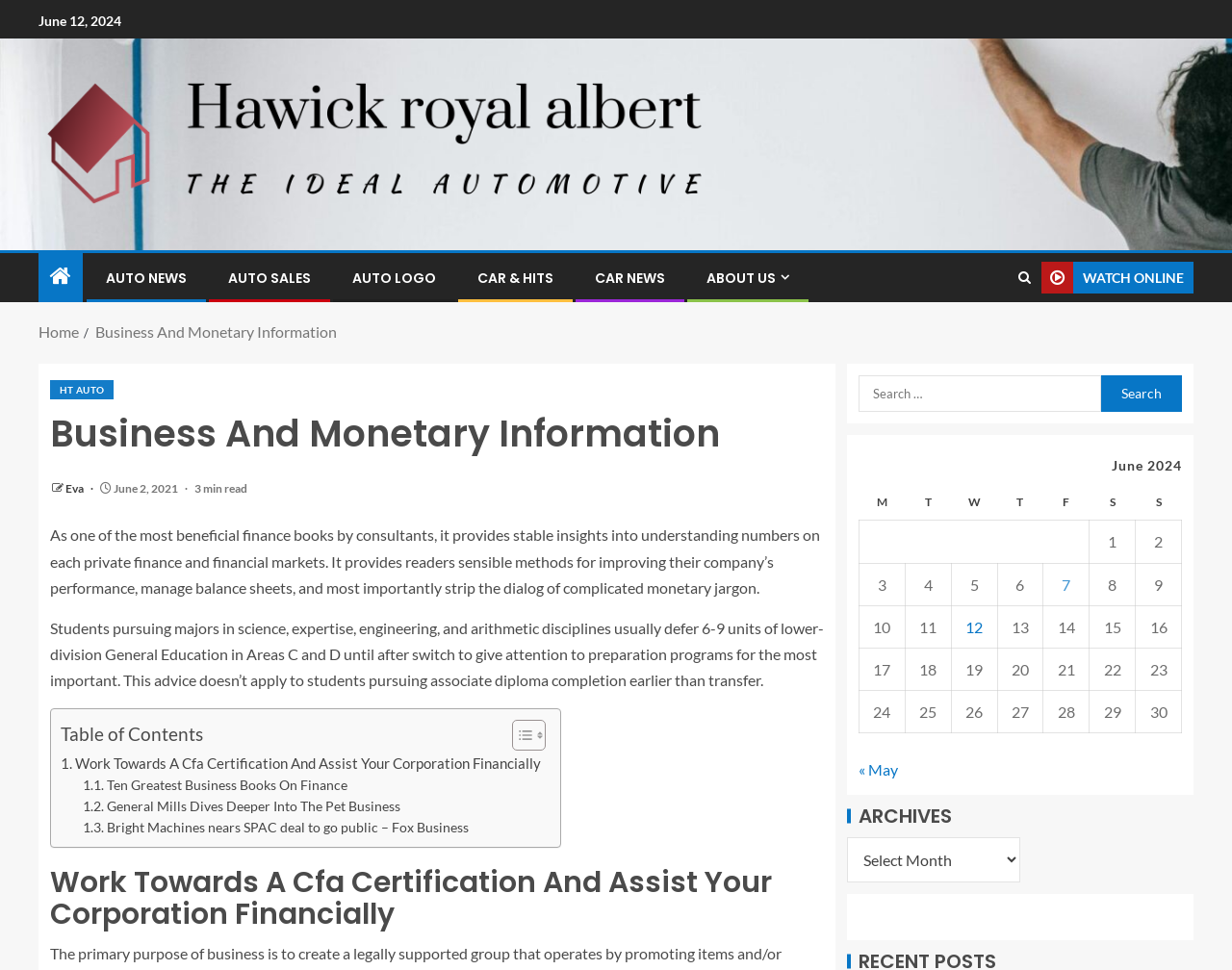What is the topic of the article?
Analyze the image and deliver a detailed answer to the question.

The topic of the article is finance, which can be inferred from the content of the article, including the title 'Business And Monetary Information' and the text that discusses financial markets and company performance.